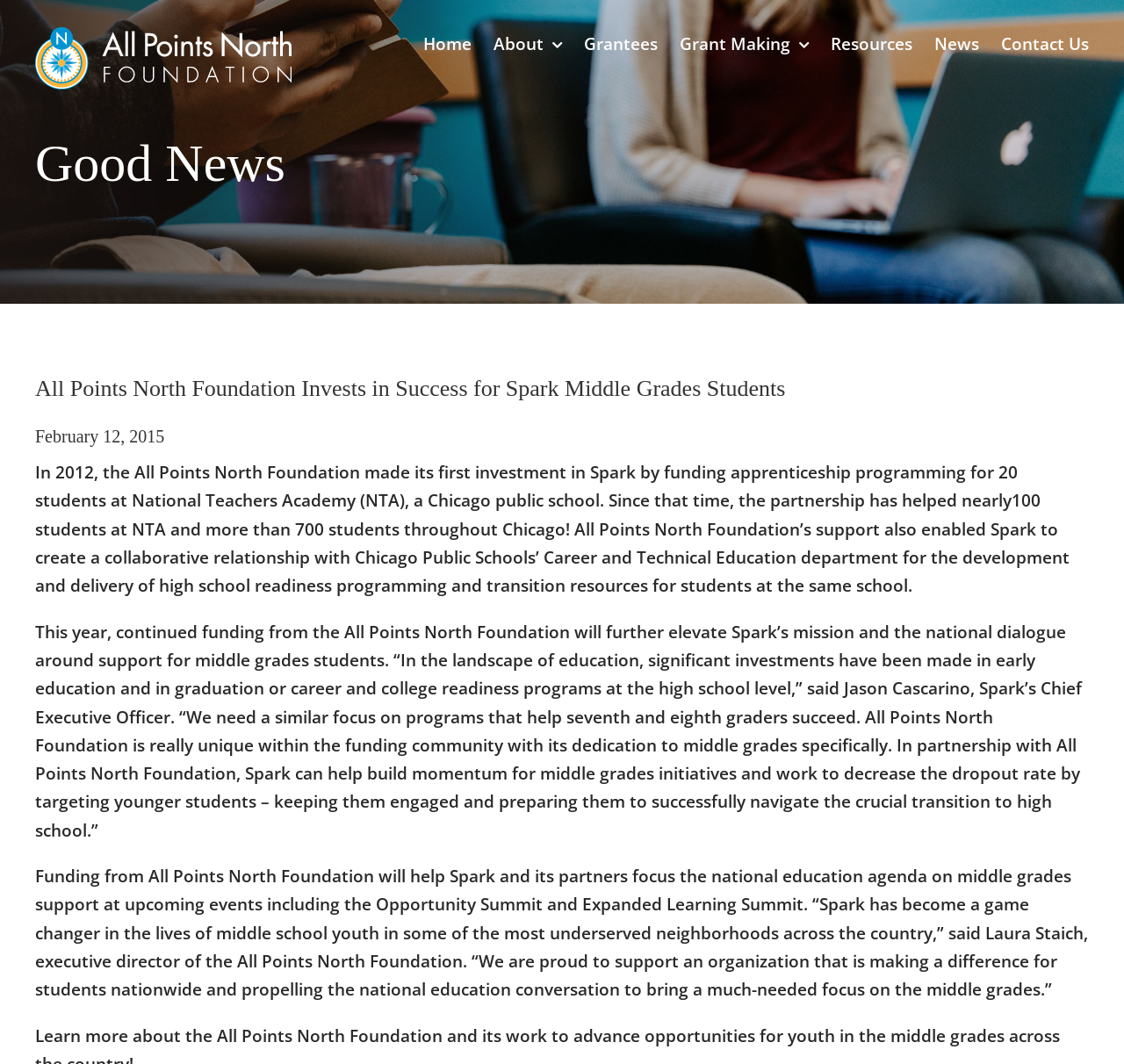Please specify the bounding box coordinates of the area that should be clicked to accomplish the following instruction: "Click the 'Home' link". The coordinates should consist of four float numbers between 0 and 1, i.e., [left, top, right, bottom].

[0.377, 0.0, 0.42, 0.083]